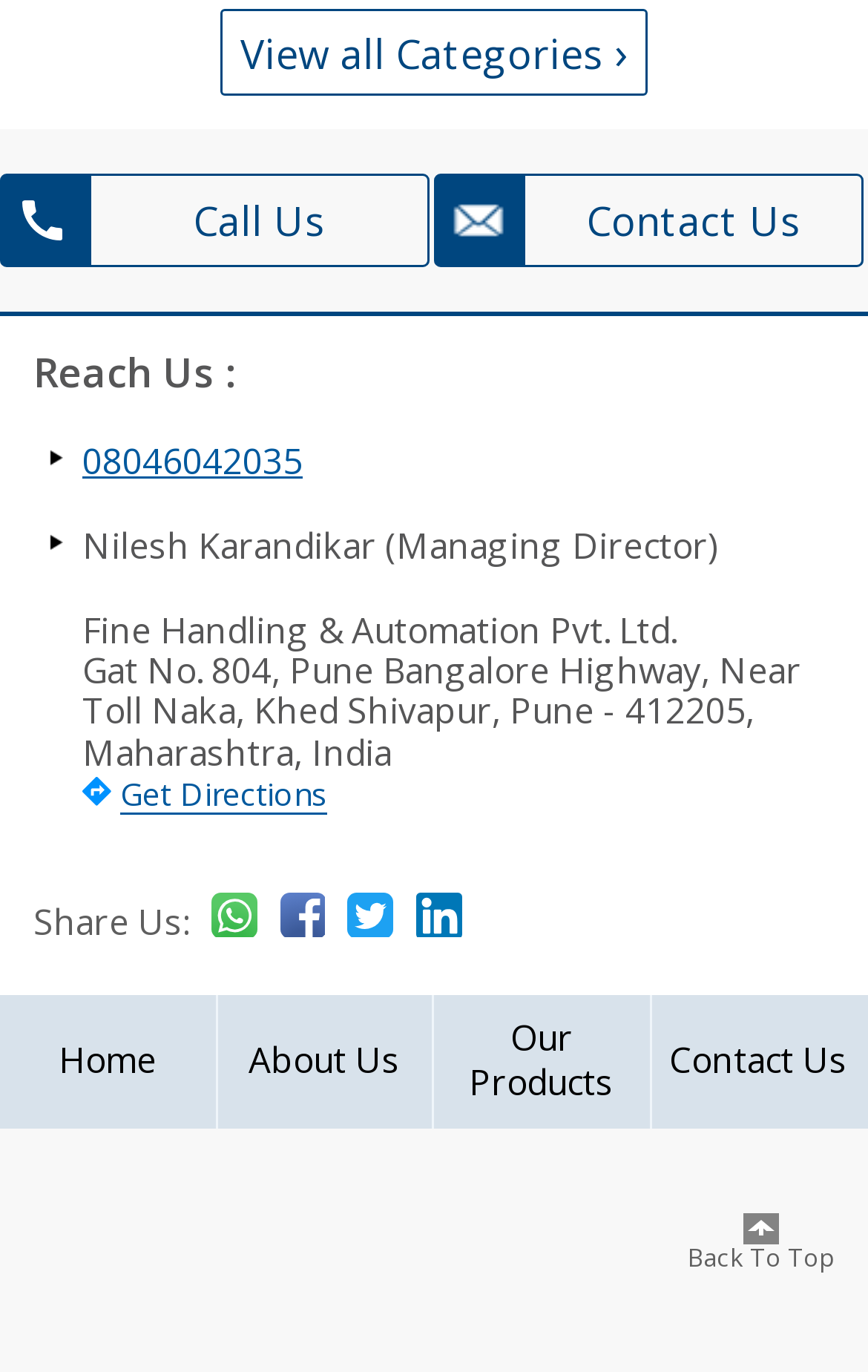Determine the bounding box coordinates of the clickable element to achieve the following action: 'Share us on facebook'. Provide the coordinates as four float values between 0 and 1, formatted as [left, top, right, bottom].

[0.322, 0.65, 0.375, 0.693]